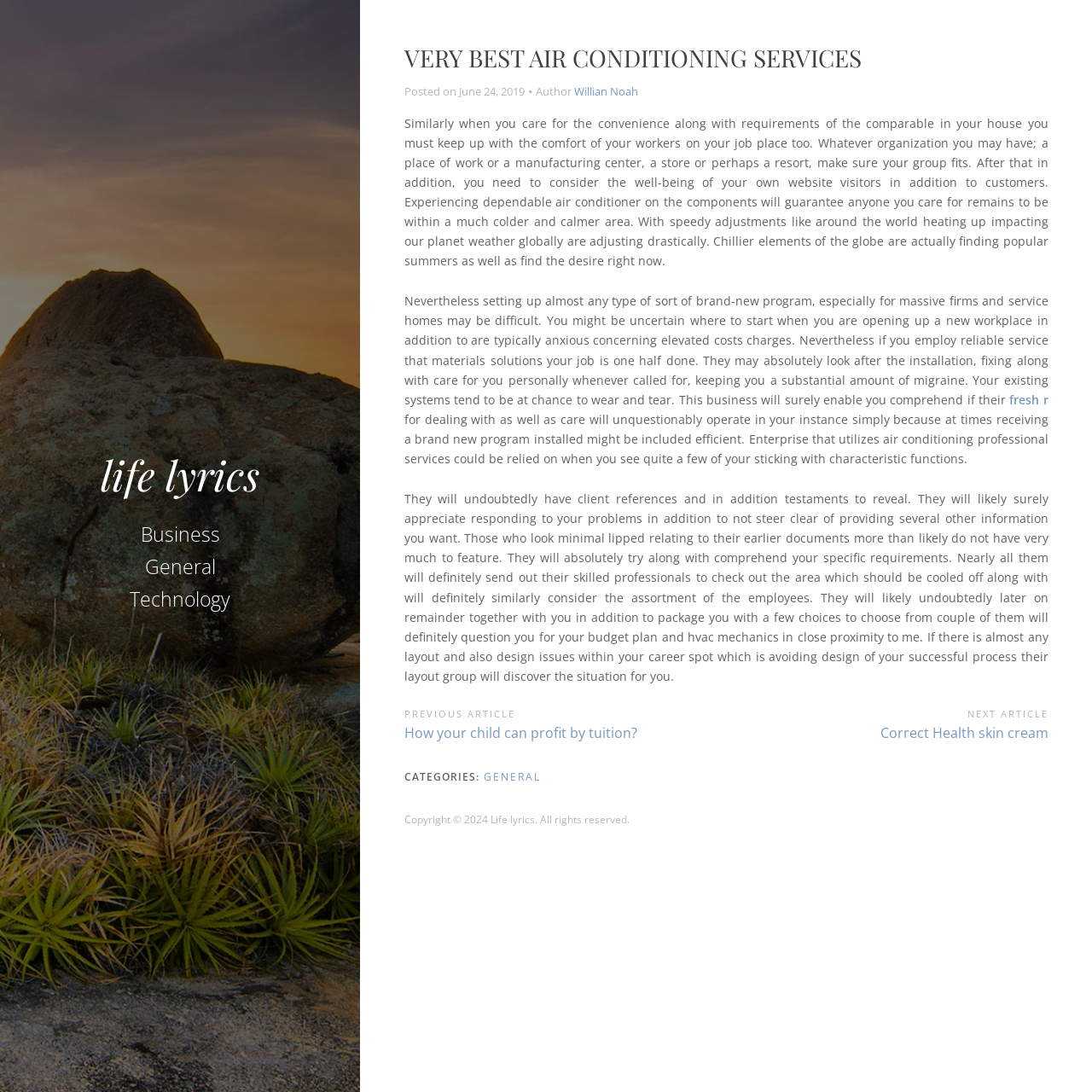Provide a brief response using a word or short phrase to this question:
What is the date of the article?

June 24, 2019